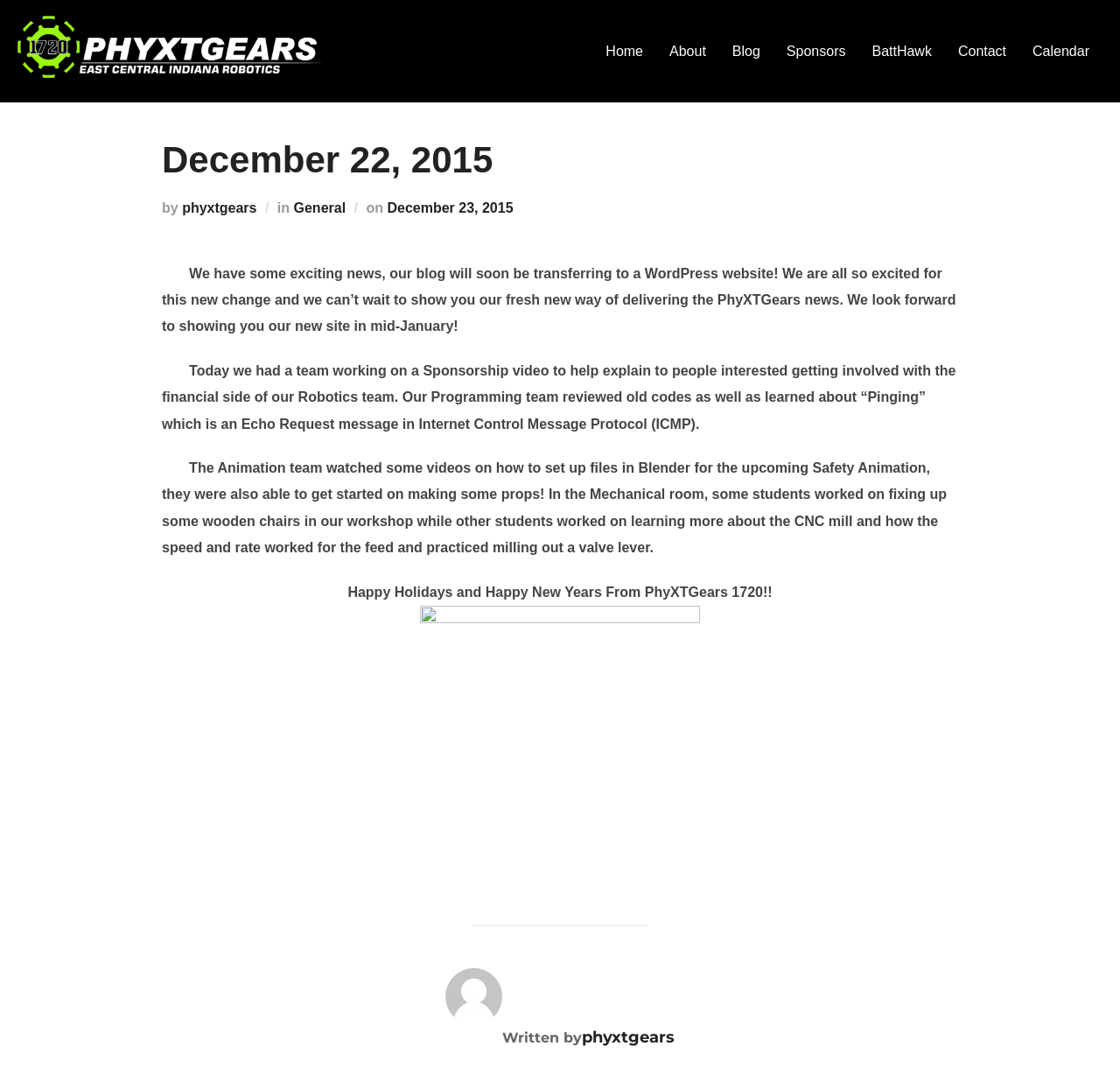Answer the question briefly using a single word or phrase: 
What is the author of the latest article?

phyxtgears